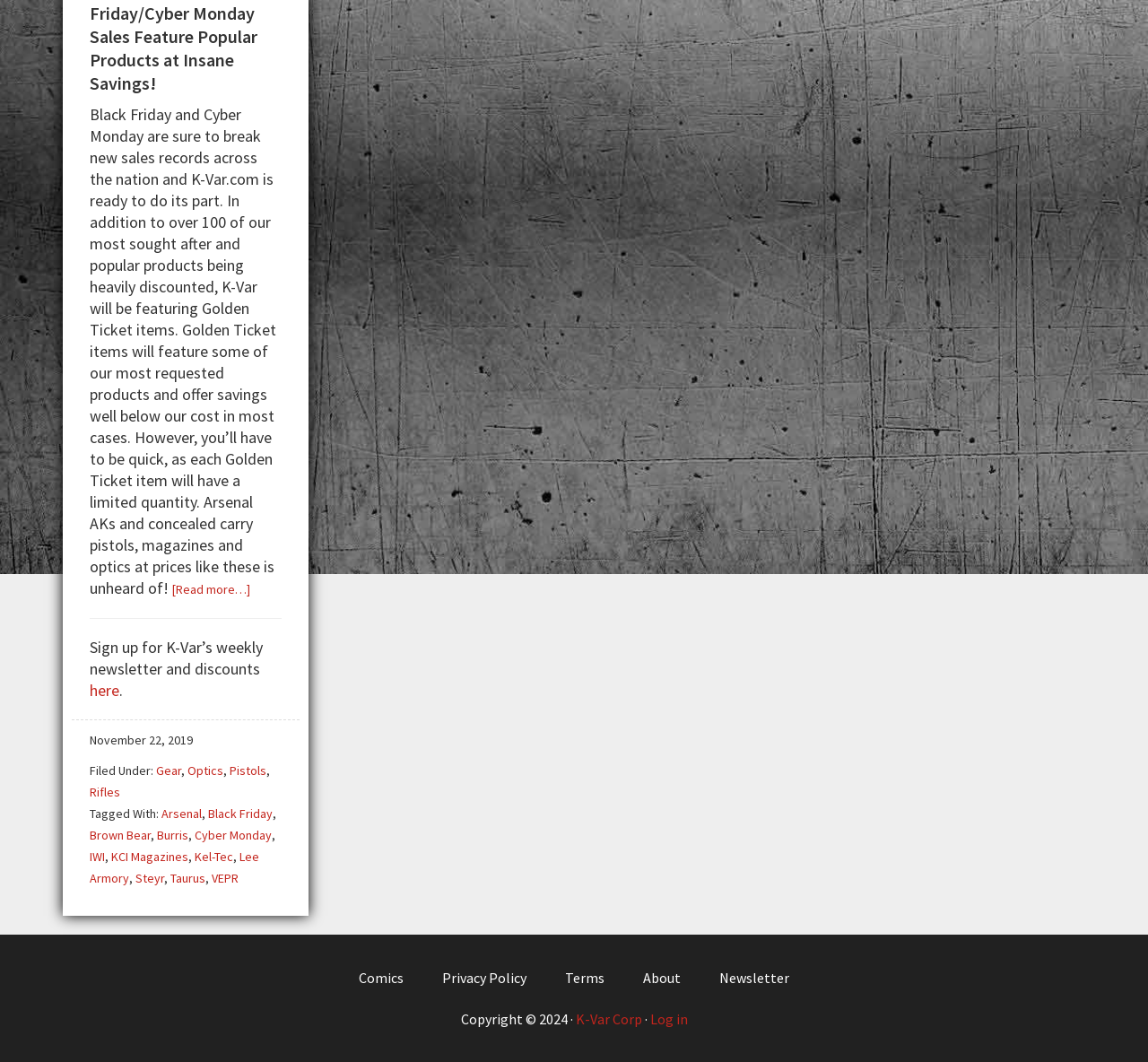Locate the bounding box of the UI element described in the following text: "K-Var Corp".

[0.501, 0.951, 0.559, 0.968]